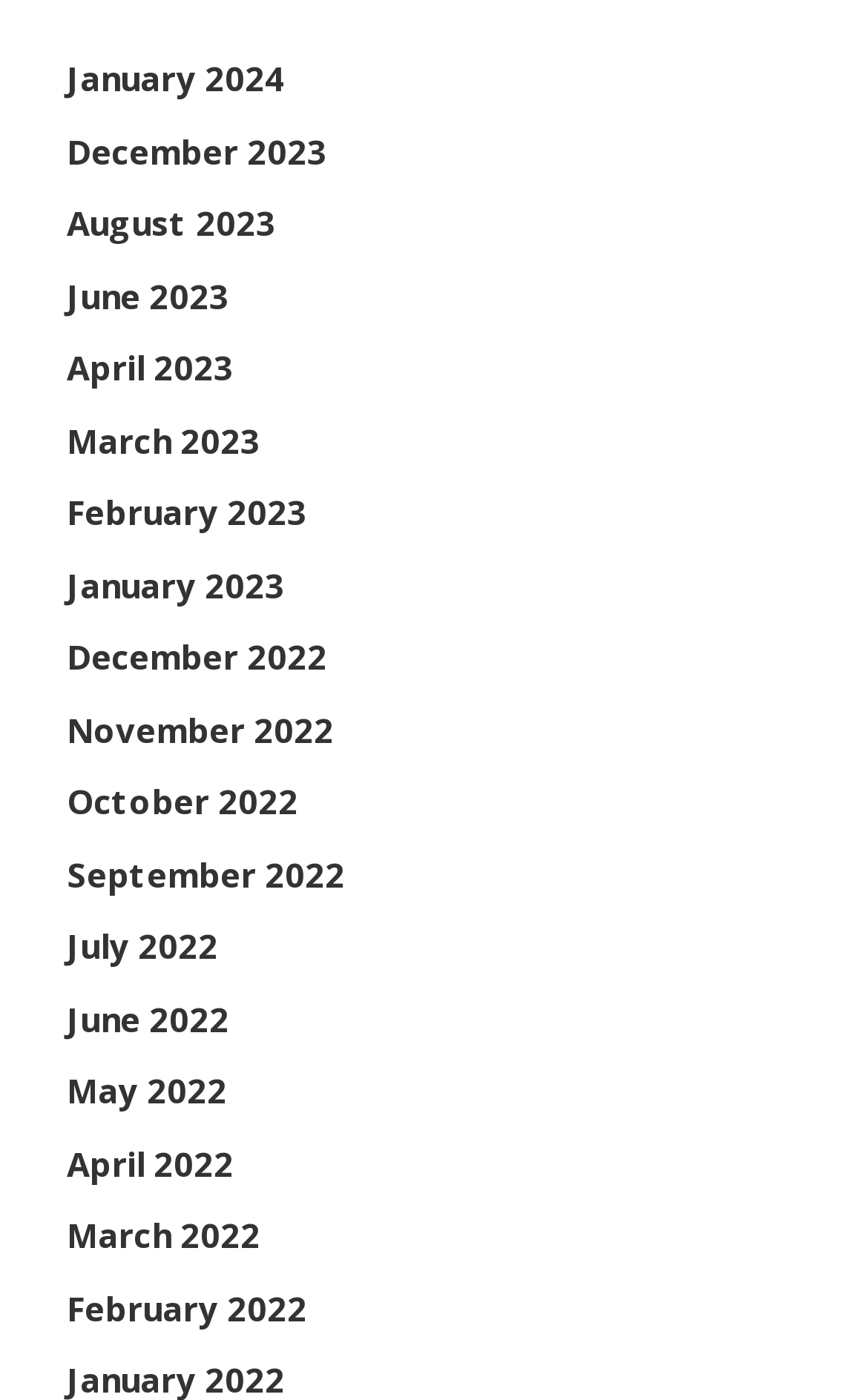Please use the details from the image to answer the following question comprehensively:
How many months are listed in 2023?

I counted the number of links with '2023' in their text and found that there are 6 months listed in 2023, which are January 2023, February 2023, March 2023, April 2023, June 2023, and August 2023.